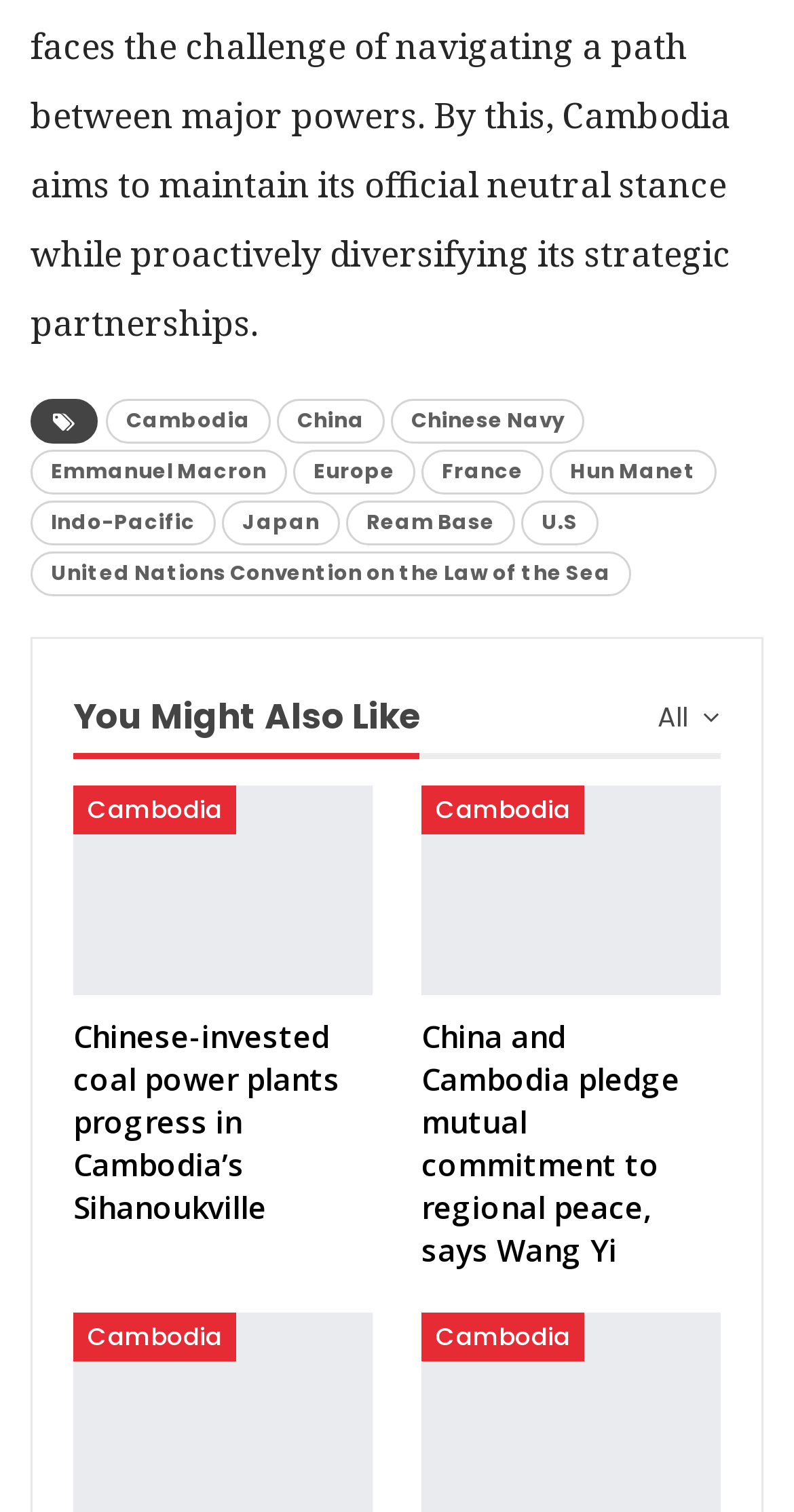What is the name of the person mentioned?
From the details in the image, provide a complete and detailed answer to the question.

I found a link with the name 'Emmanuel Macron', which is a French politician, suggesting that he is the person mentioned in the article.